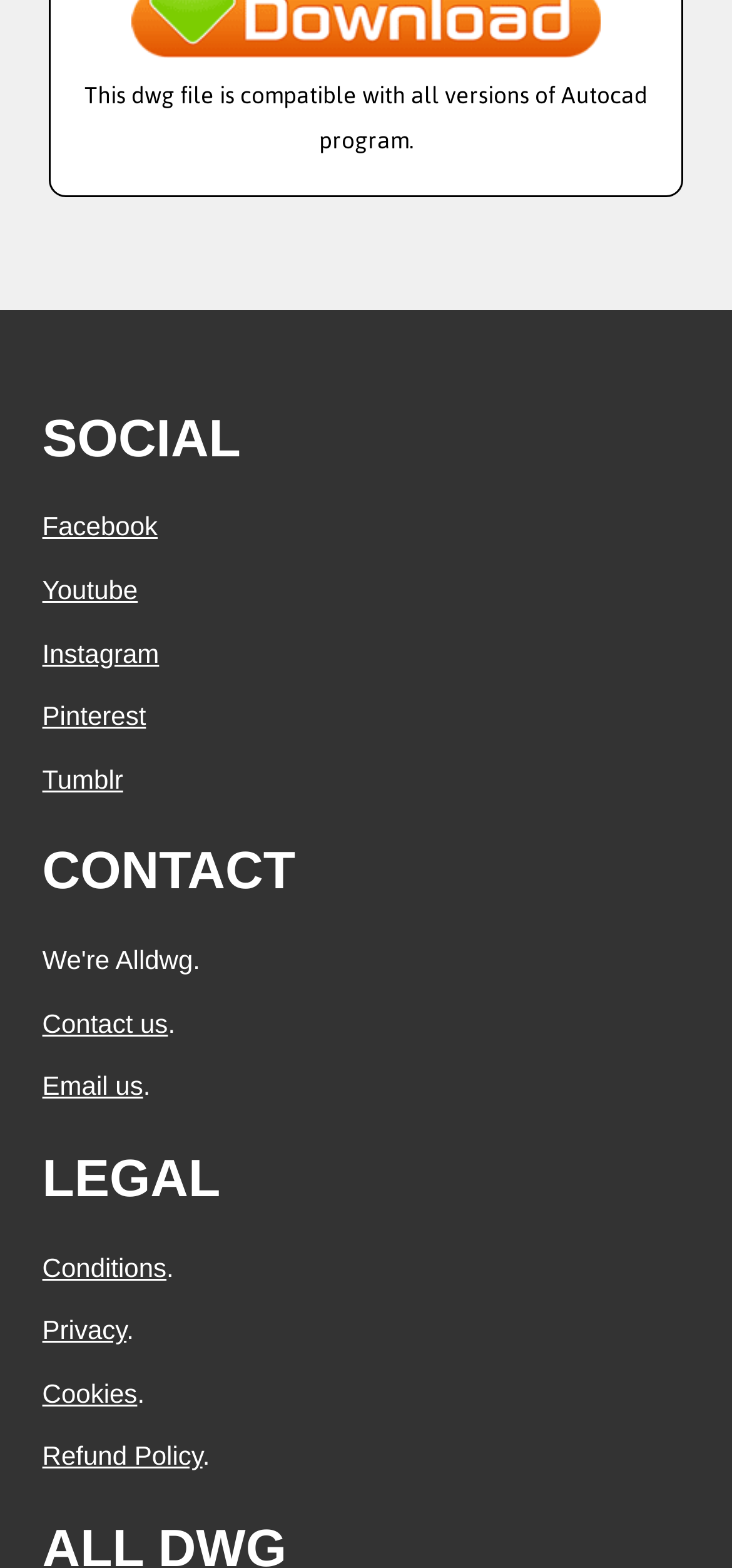Reply to the question with a single word or phrase:
What is the last link under the 'LEGAL' heading?

Refund Policy